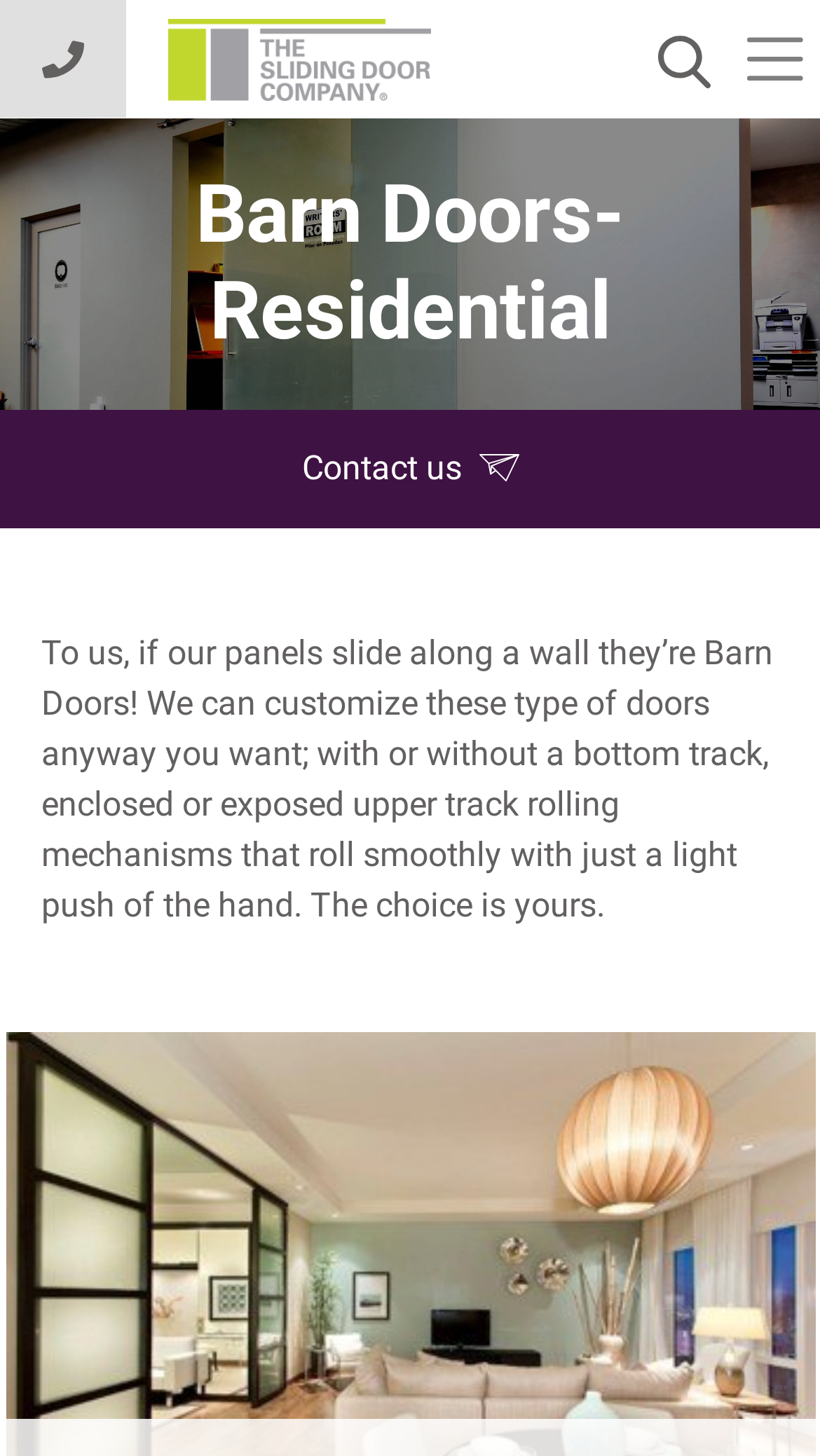Elaborate on the information and visuals displayed on the webpage.

The webpage is about residential sliding barn doors, showcasing a collection for homes or offices with high ceilings and people with a design style. 

At the top left, there is a link with an accompanying image. To the right of this link, there is another link with a larger image, displaying the company's logo, "The Sliding Door Company". On the top right, there is a third link with a small image. 

Next to the third link, a toggle navigation button is located. Below the top section, a search bar is positioned, consisting of a search box and a button with a small image. 

The main content starts with a heading "Barn Doors-Residential" in the middle of the page. Below the heading, there is a paragraph of text describing the customization options for barn doors, including the choice of tracks and rolling mechanisms. 

On the right side of the page, a "Contact us" link is placed, accompanied by a small image.